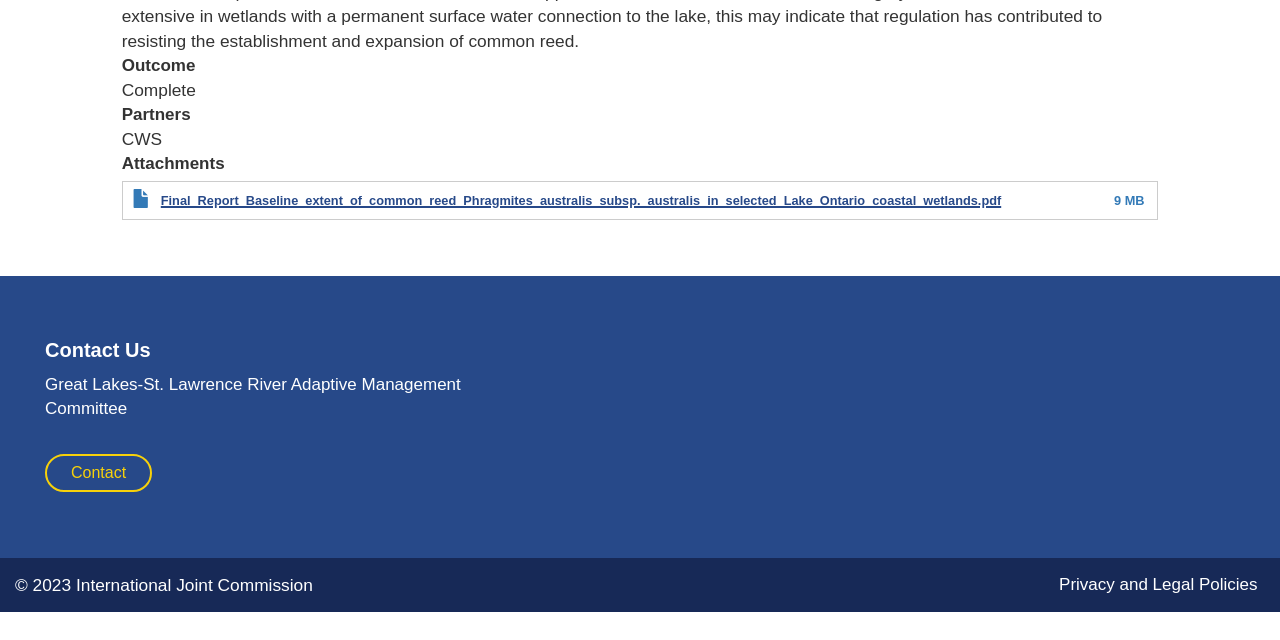Given the element description "Air Photo Study" in the screenshot, predict the bounding box coordinates of that UI element.

None